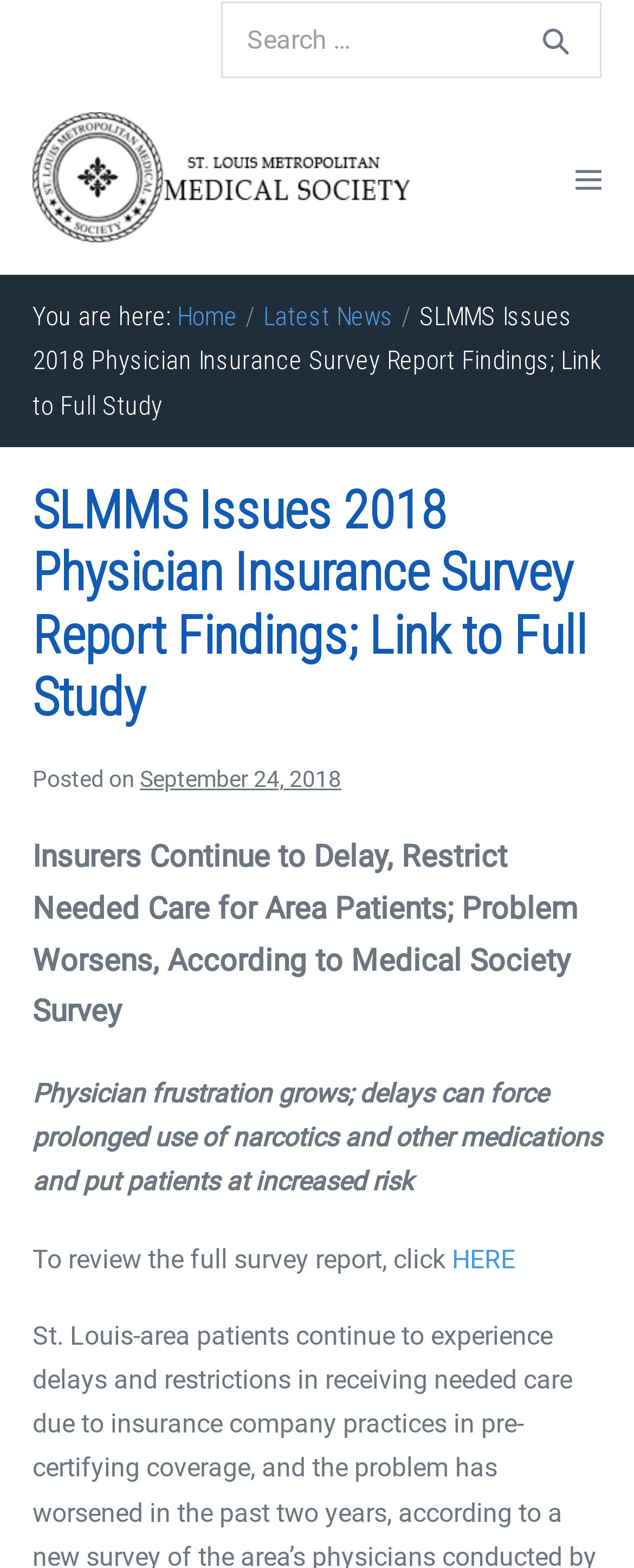What is the name of the medical society?
Give a detailed response to the question by analyzing the screenshot.

I found the answer by looking at the link element with the text 'St. Louis Metropolitan Medical Society-SLMMS' which is located at the top of the webpage.